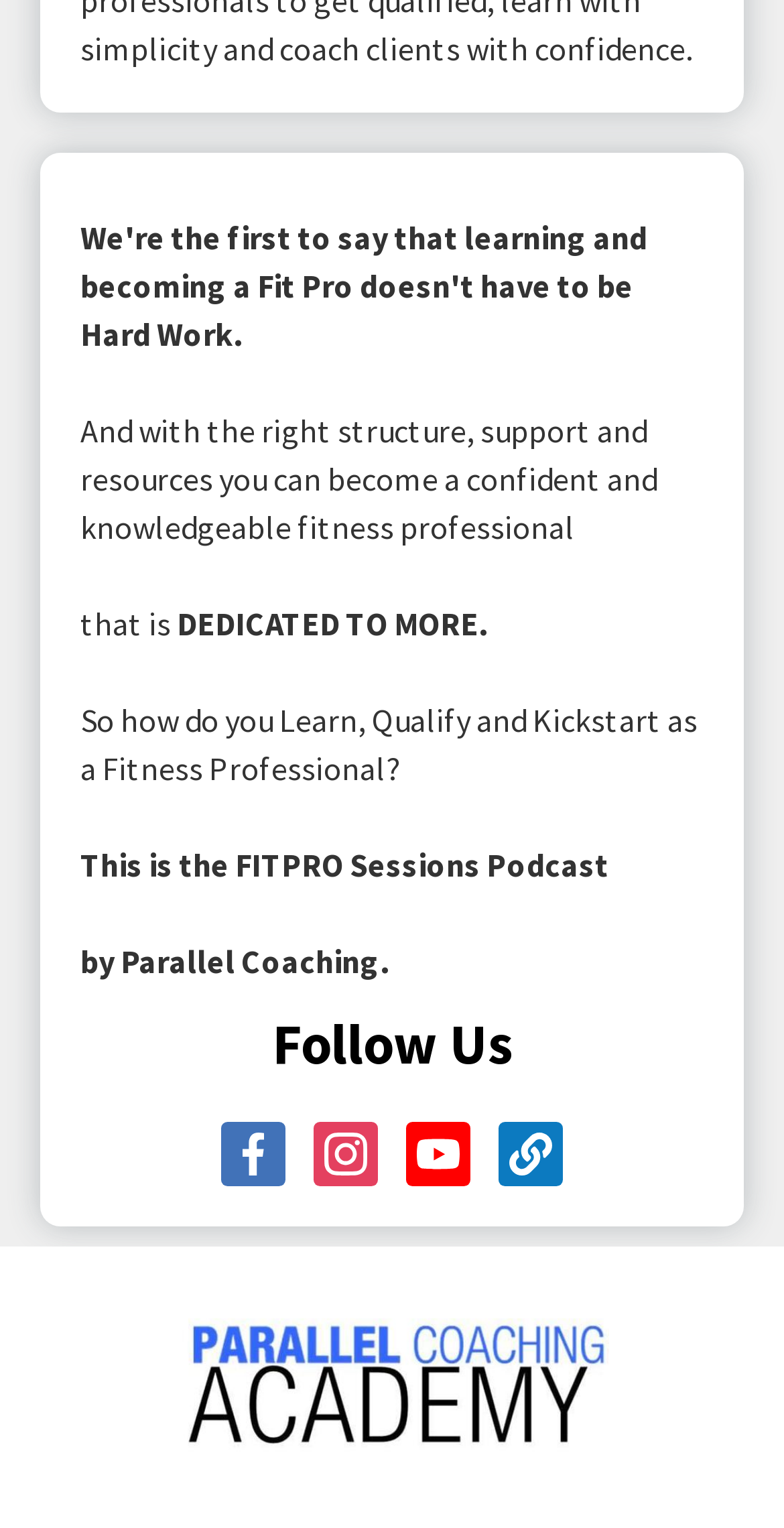Please provide the bounding box coordinates for the UI element as described: "alt="Powered by AWeber"". The coordinates must be four floats between 0 and 1, represented as [left, top, right, bottom].

[0.224, 0.856, 0.776, 0.961]